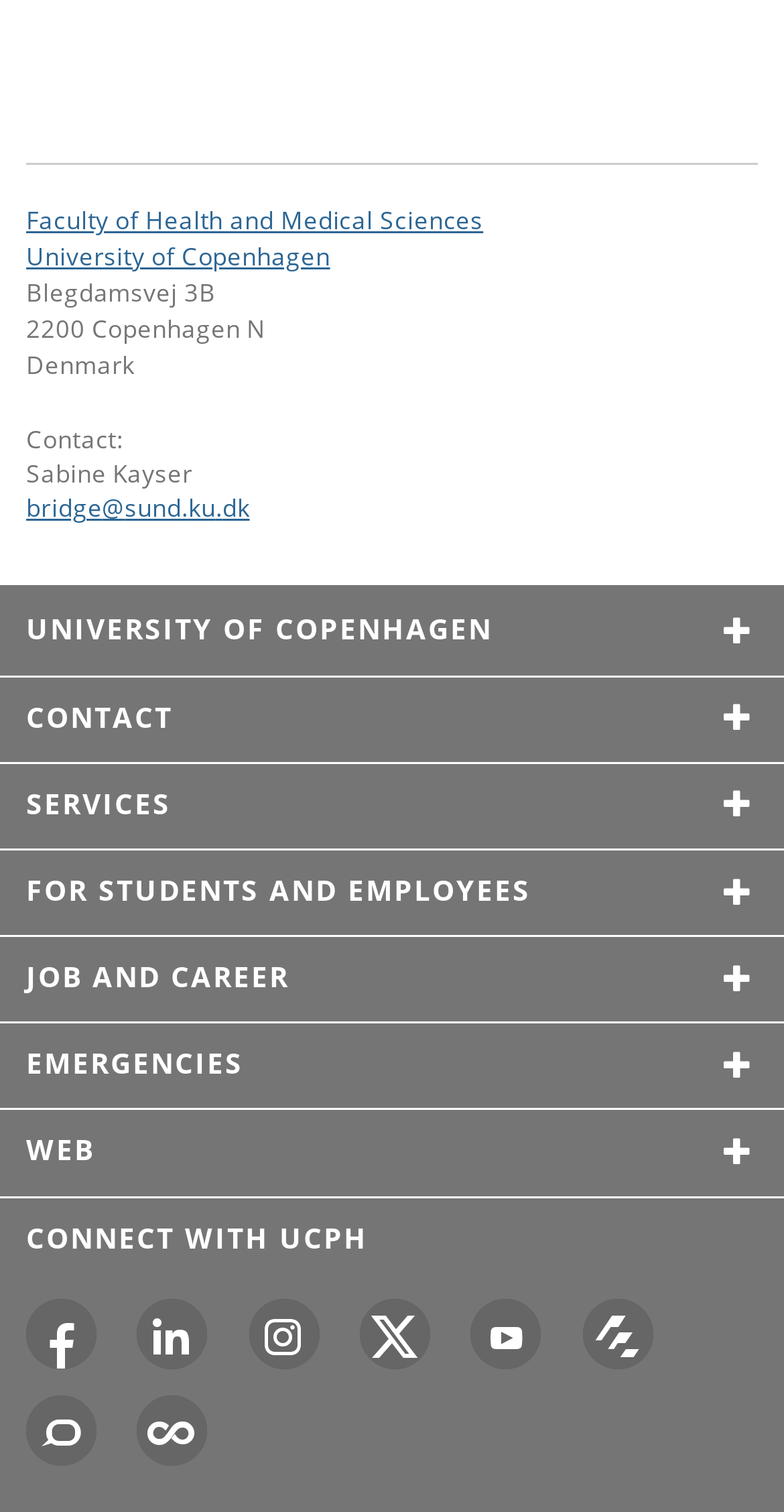What is the email address for contact?
Analyze the image and provide a thorough answer to the question.

I found the email address by looking at the link element in the group element with ID 177. The email address is 'bridge@sund.ku.dk'.